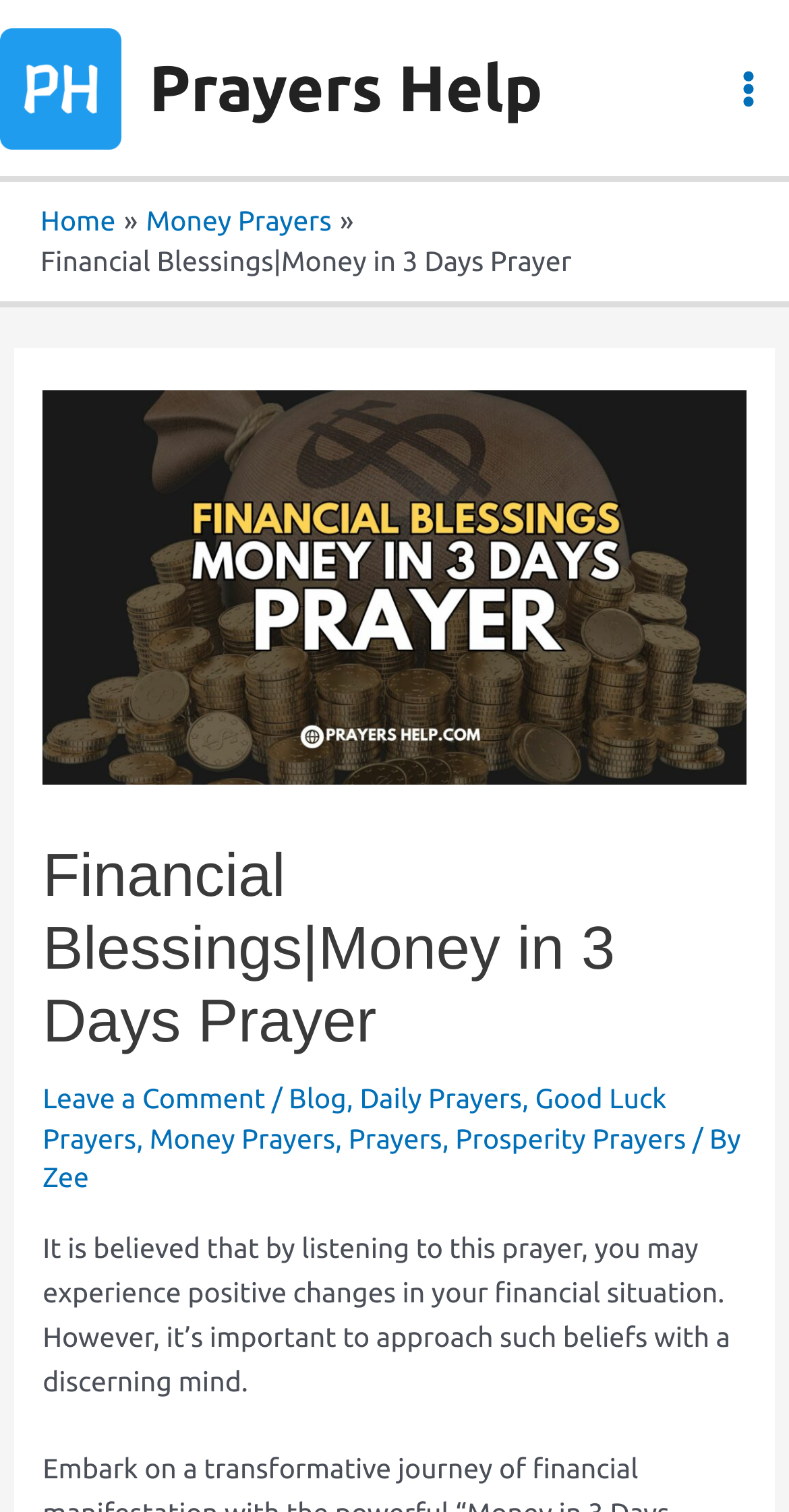Answer the following query concisely with a single word or phrase:
What type of prayers are available on this website?

Money Prayers, Daily Prayers, etc.